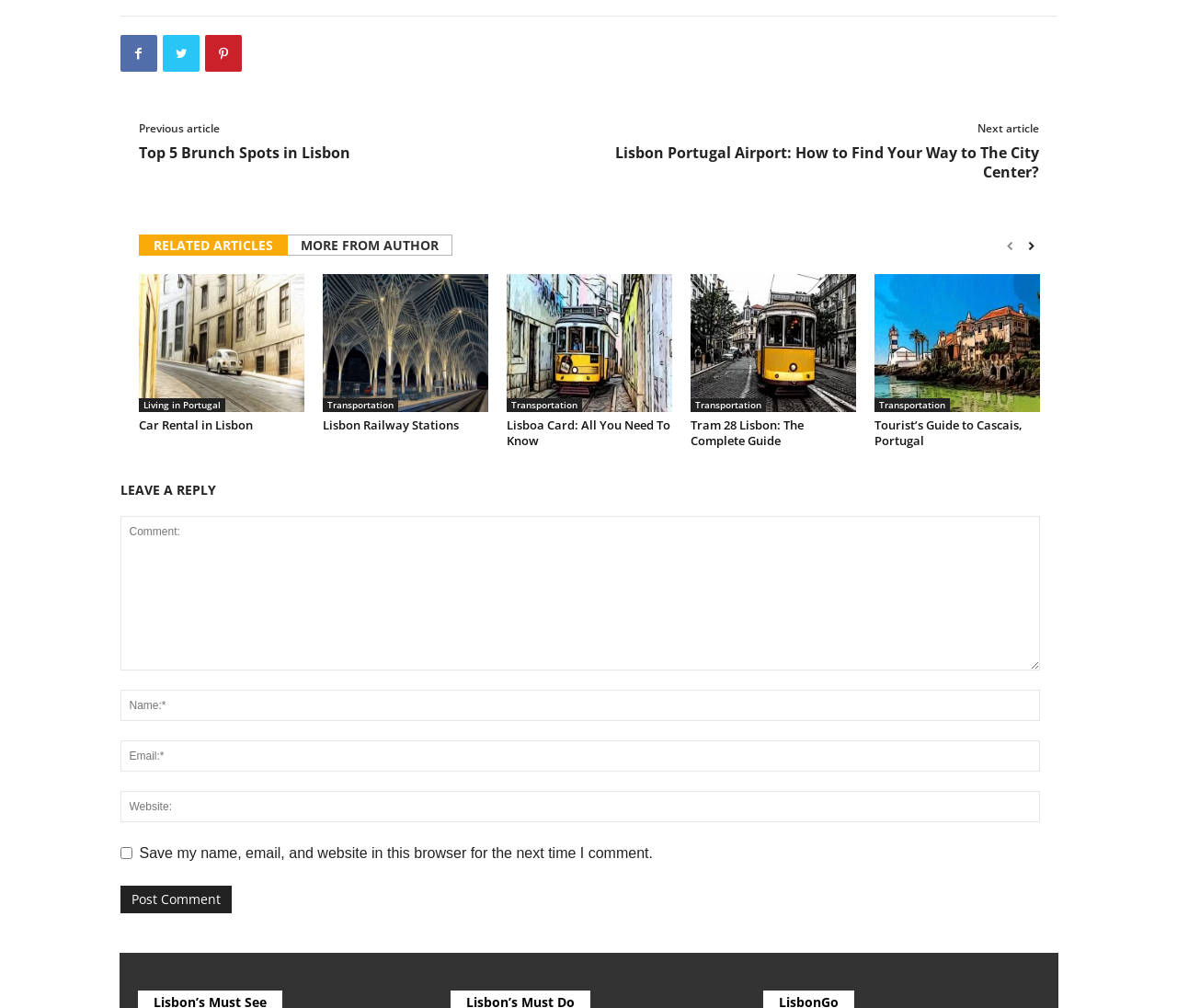Identify the bounding box coordinates for the element you need to click to achieve the following task: "Read the 'RELATED ARTICLES' section". The coordinates must be four float values ranging from 0 to 1, formatted as [left, top, right, bottom].

[0.118, 0.233, 0.244, 0.253]